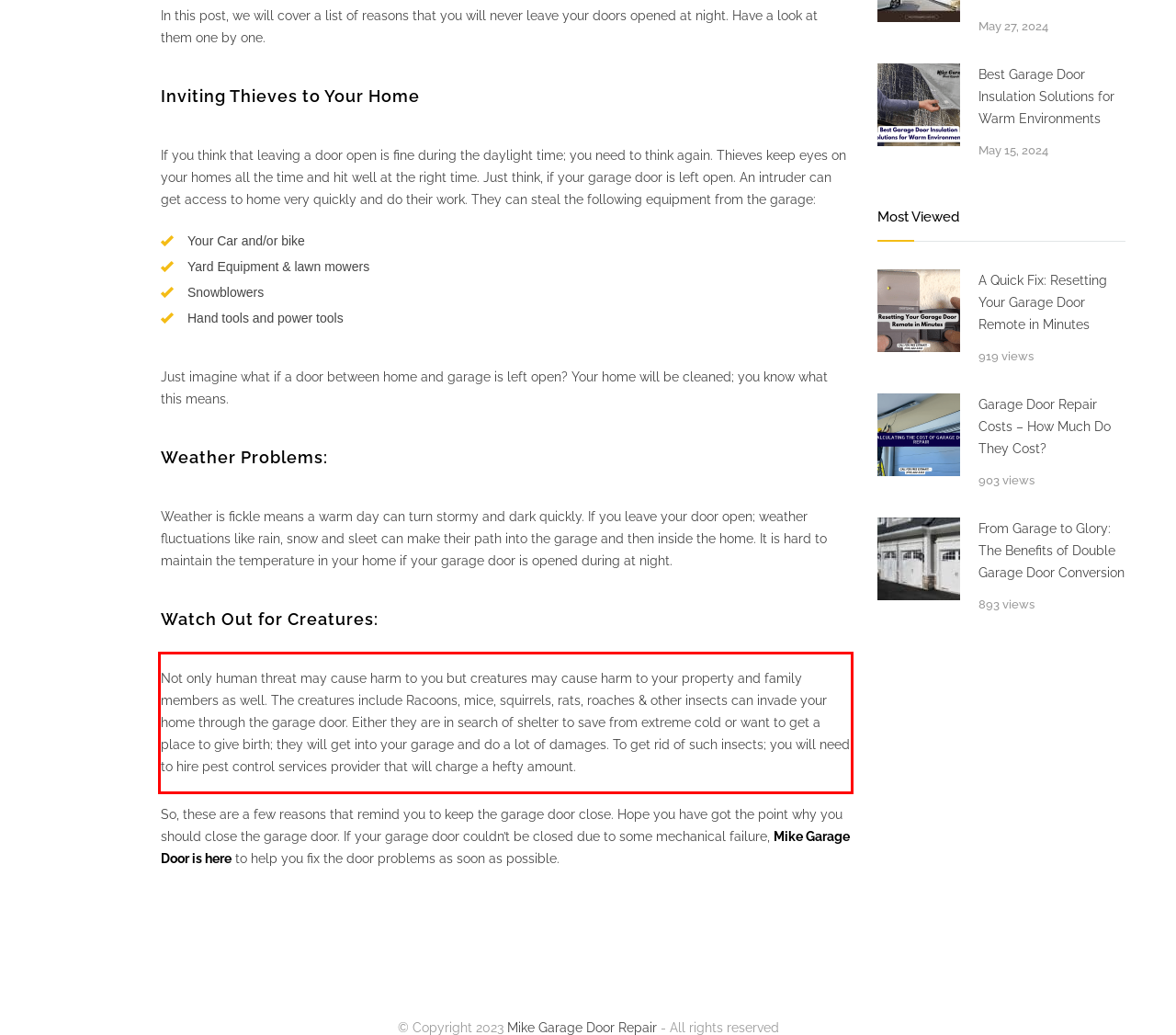You have a screenshot of a webpage where a UI element is enclosed in a red rectangle. Perform OCR to capture the text inside this red rectangle.

Not only human threat may cause harm to you but creatures may cause harm to your property and family members as well. The creatures include Racoons, mice, squirrels, rats, roaches & other insects can invade your home through the garage door. Either they are in search of shelter to save from extreme cold or want to get a place to give birth; they will get into your garage and do a lot of damages. To get rid of such insects; you will need to hire pest control services provider that will charge a hefty amount.